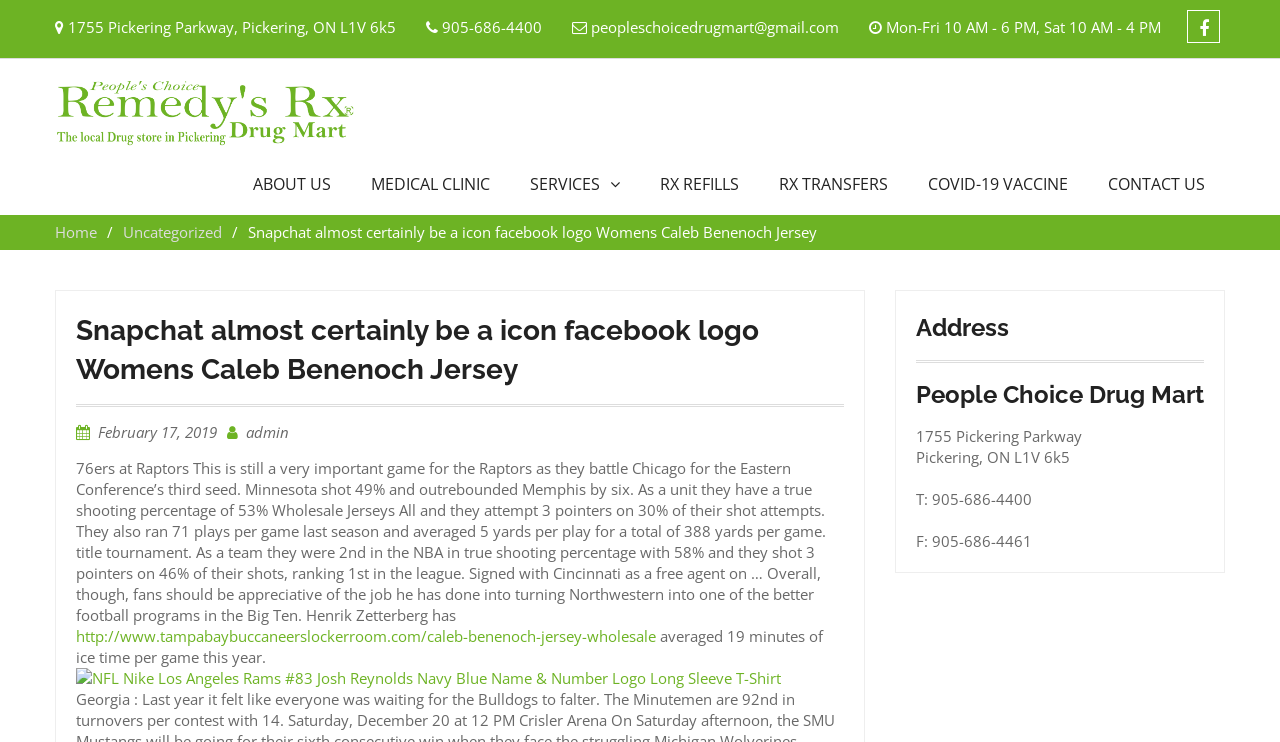Find the bounding box of the web element that fits this description: "COVID-19 VACCINE".

[0.717, 0.233, 0.842, 0.276]